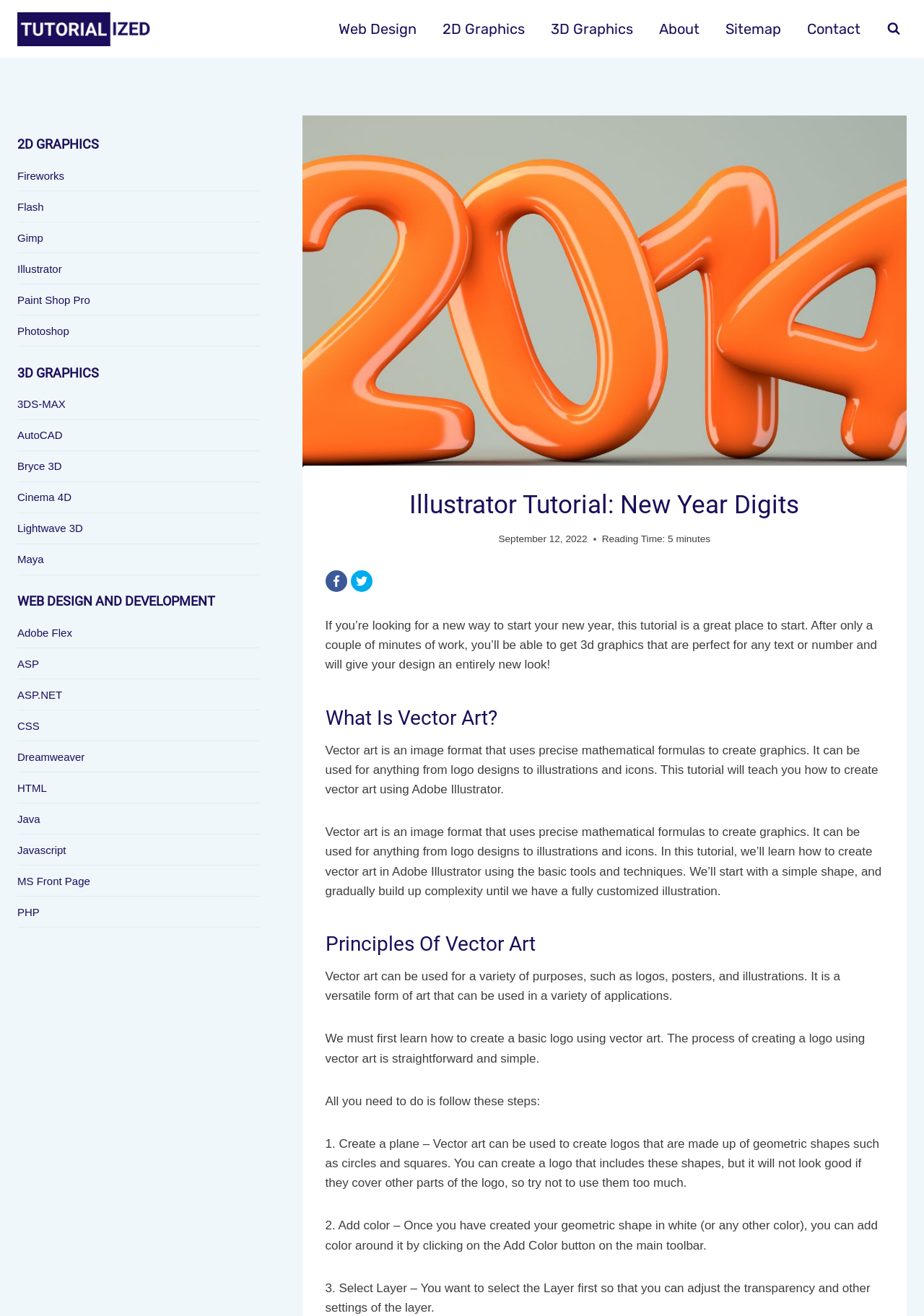Please identify the bounding box coordinates of the clickable area that will allow you to execute the instruction: "View the search form".

[0.953, 0.012, 0.981, 0.032]